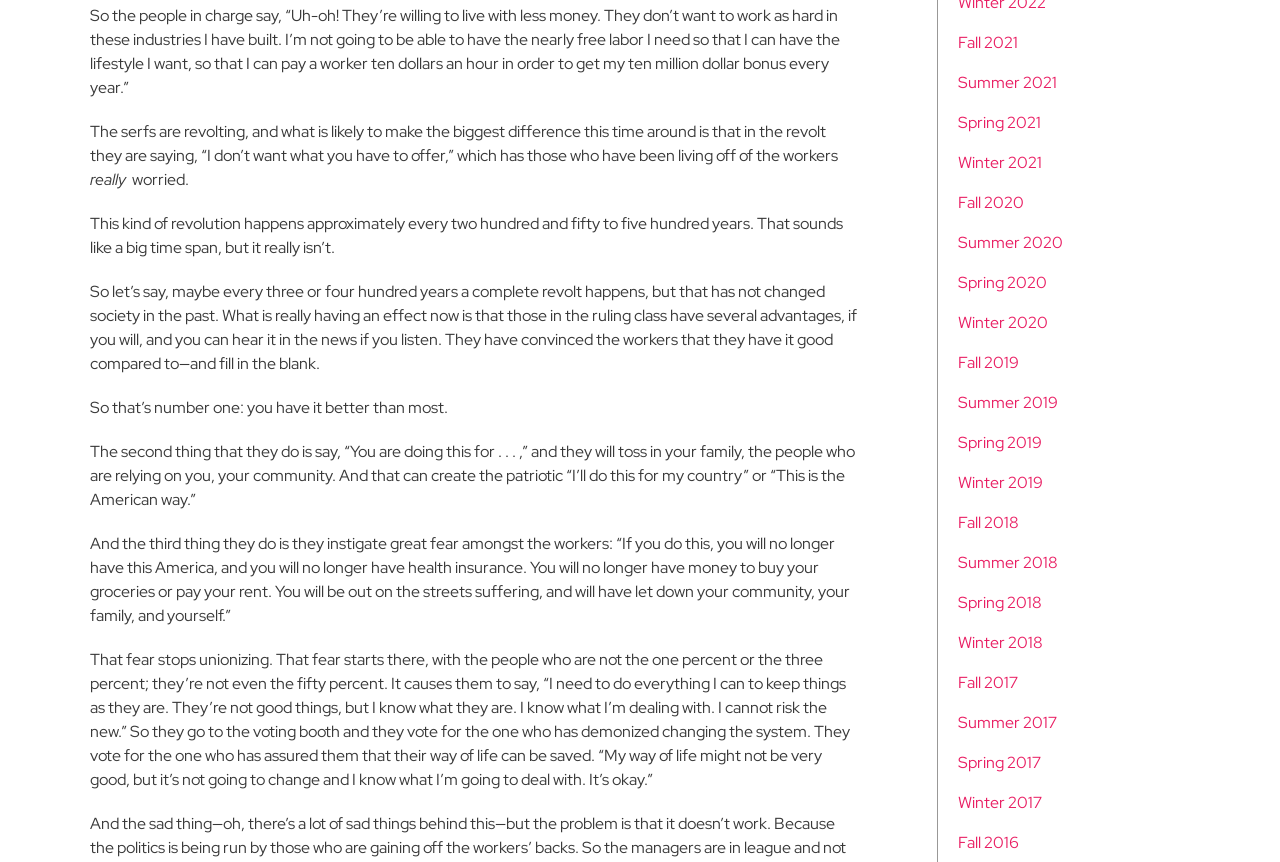Respond to the following question using a concise word or phrase: 
What is the third thing the ruling class does?

Instigate fear